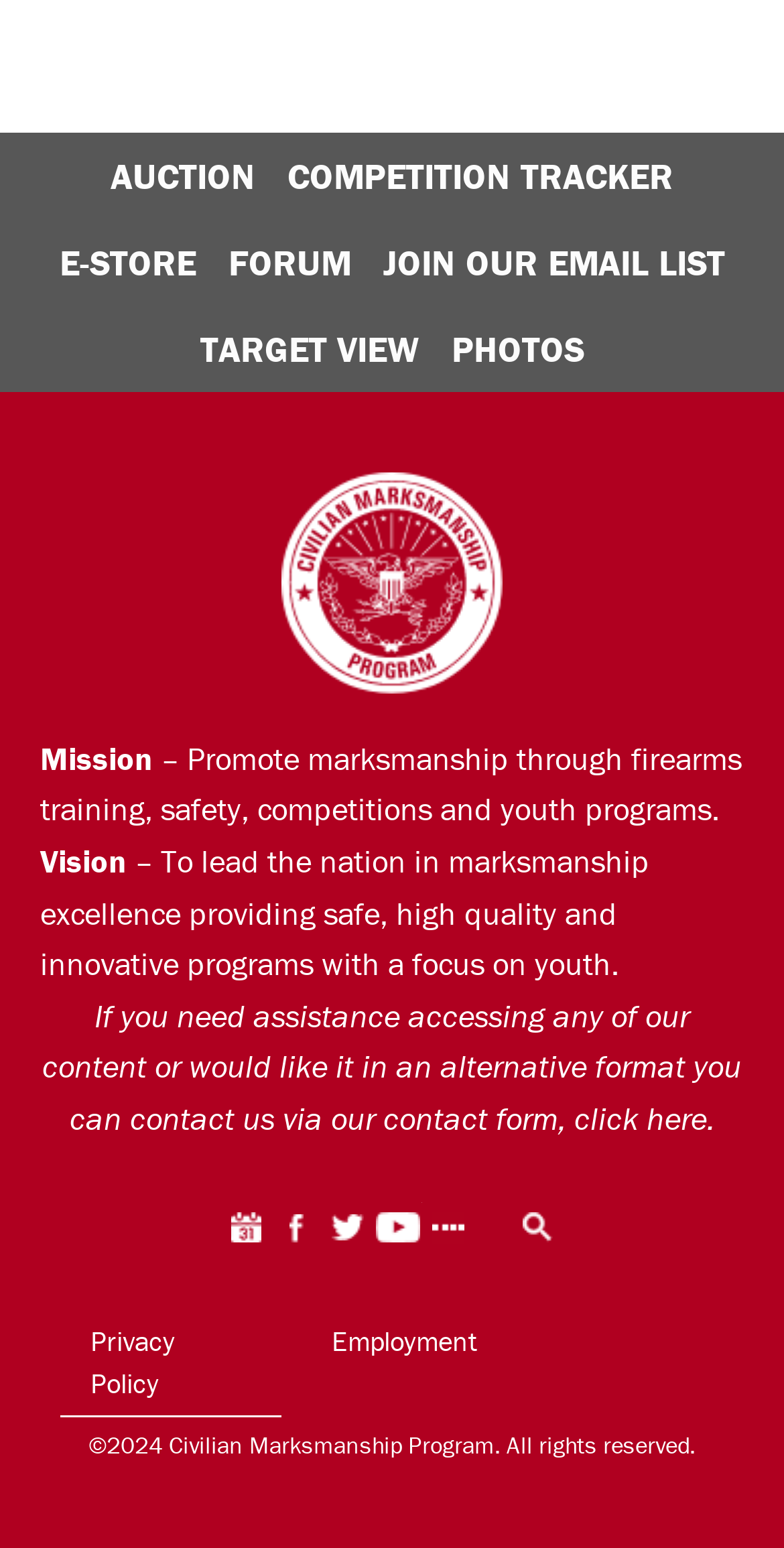Locate the bounding box coordinates of the element I should click to achieve the following instruction: "Contact us via our contact form".

[0.165, 0.709, 0.901, 0.735]